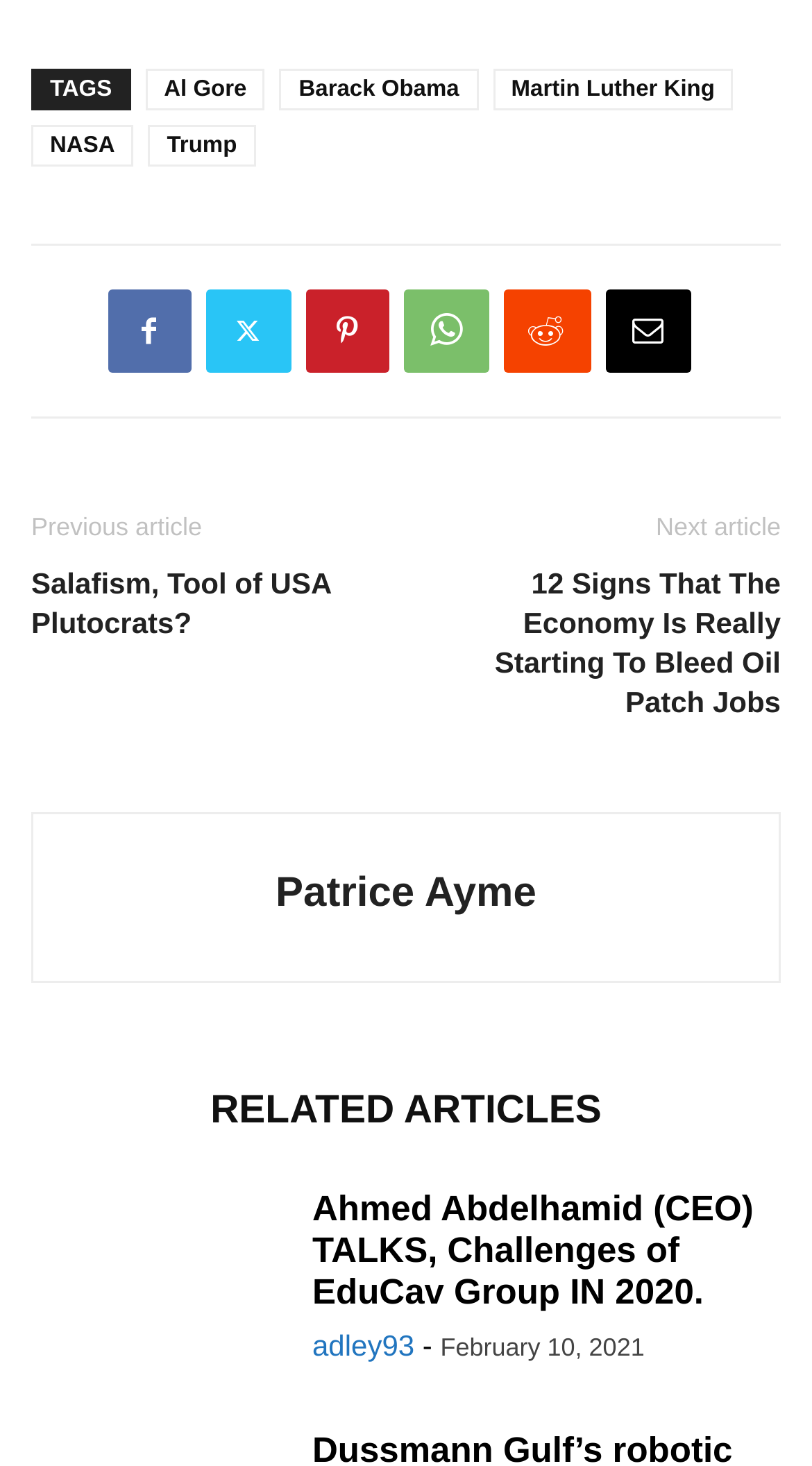Identify the bounding box coordinates of the section to be clicked to complete the task described by the following instruction: "Read the article about Salafism, Tool of USA Plutocrats?". The coordinates should be four float numbers between 0 and 1, formatted as [left, top, right, bottom].

[0.038, 0.385, 0.474, 0.439]